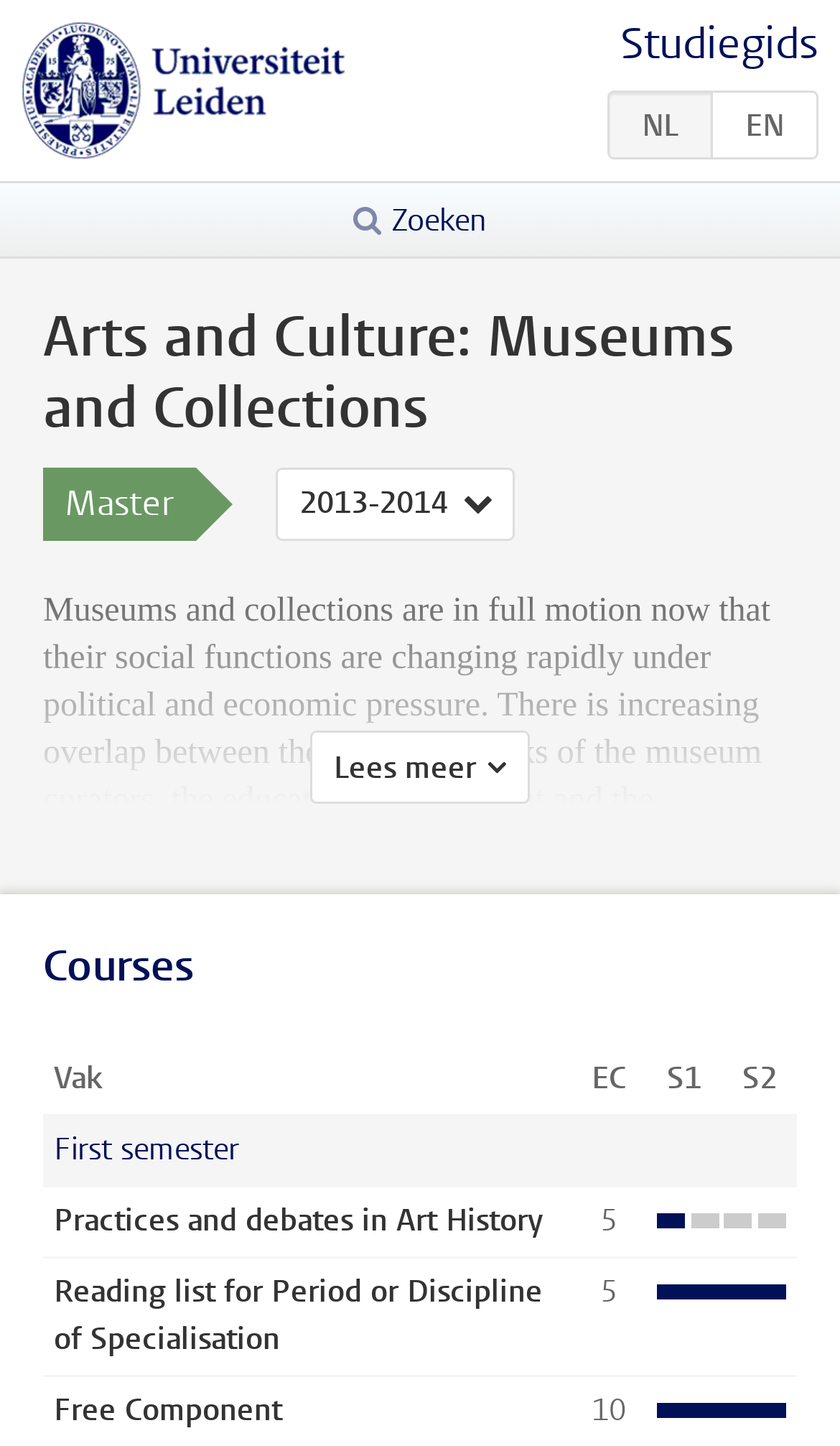Predict the bounding box coordinates of the area that should be clicked to accomplish the following instruction: "Search". The bounding box coordinates should consist of four float numbers between 0 and 1, i.e., [left, top, right, bottom].

[0.421, 0.135, 0.579, 0.169]